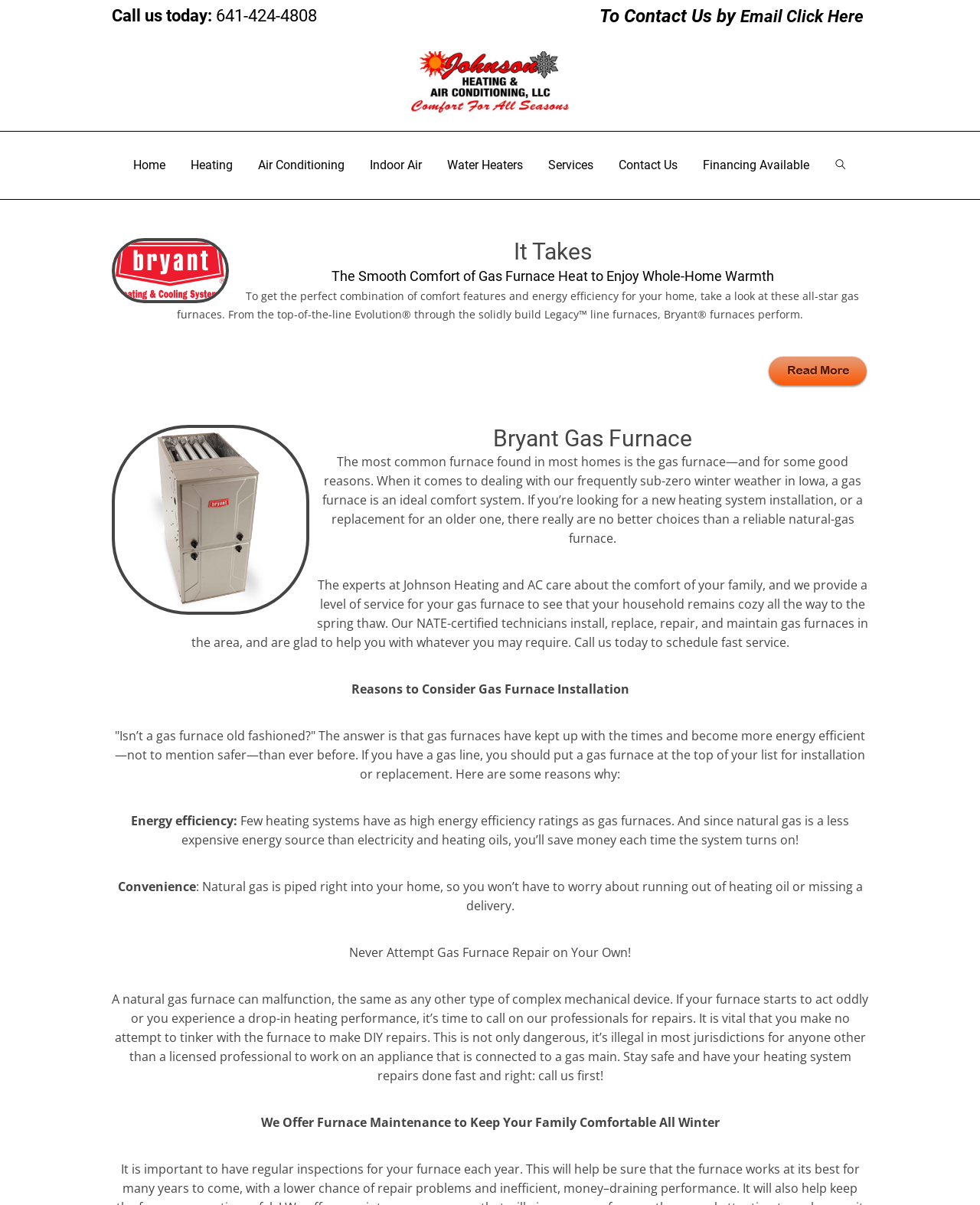Please find the bounding box coordinates of the section that needs to be clicked to achieve this instruction: "Click the 'Financing Available' link to learn more".

[0.709, 0.109, 0.834, 0.165]